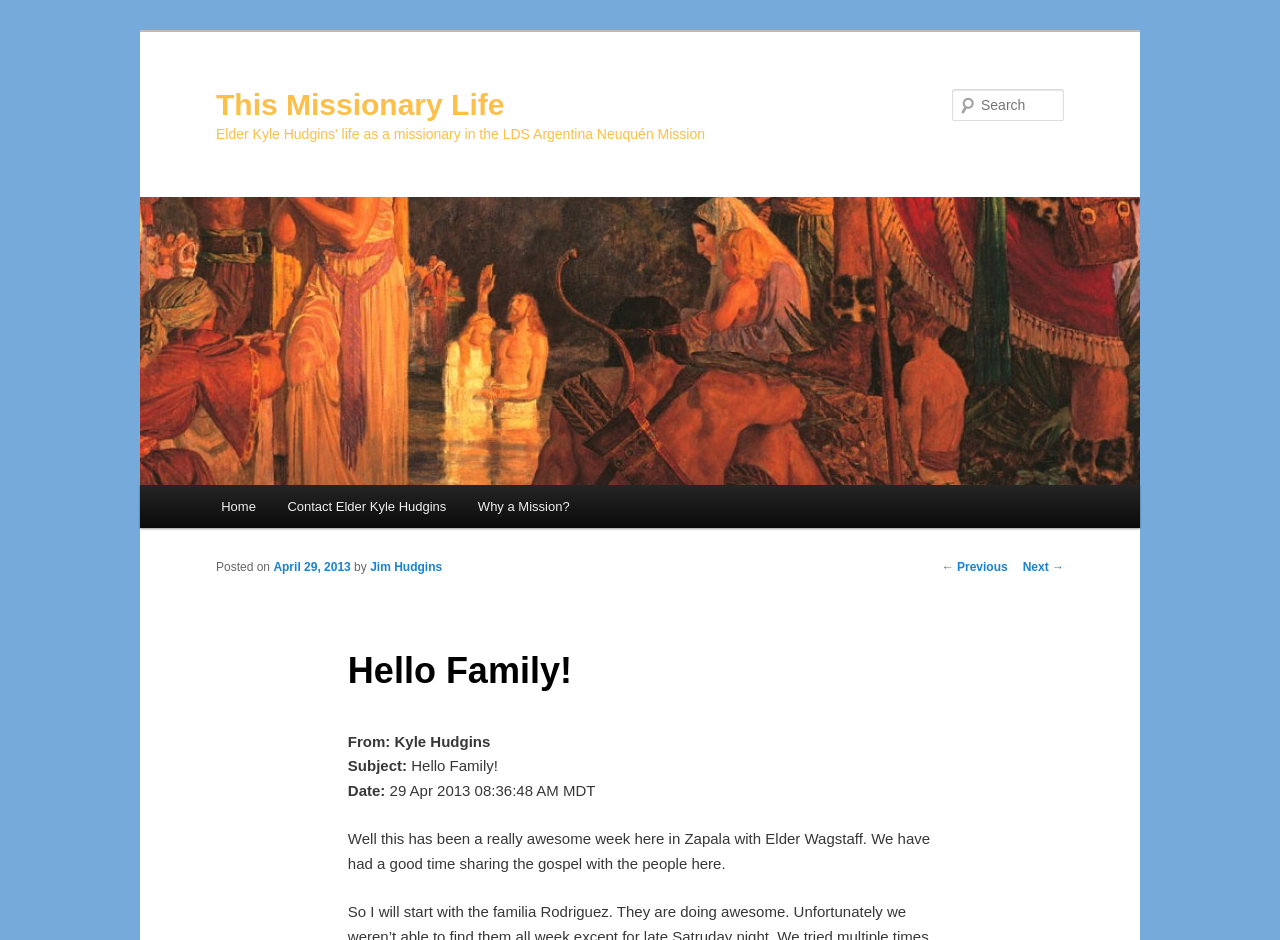Pinpoint the bounding box coordinates of the clickable element needed to complete the instruction: "Search for something". The coordinates should be provided as four float numbers between 0 and 1: [left, top, right, bottom].

[0.744, 0.095, 0.831, 0.129]